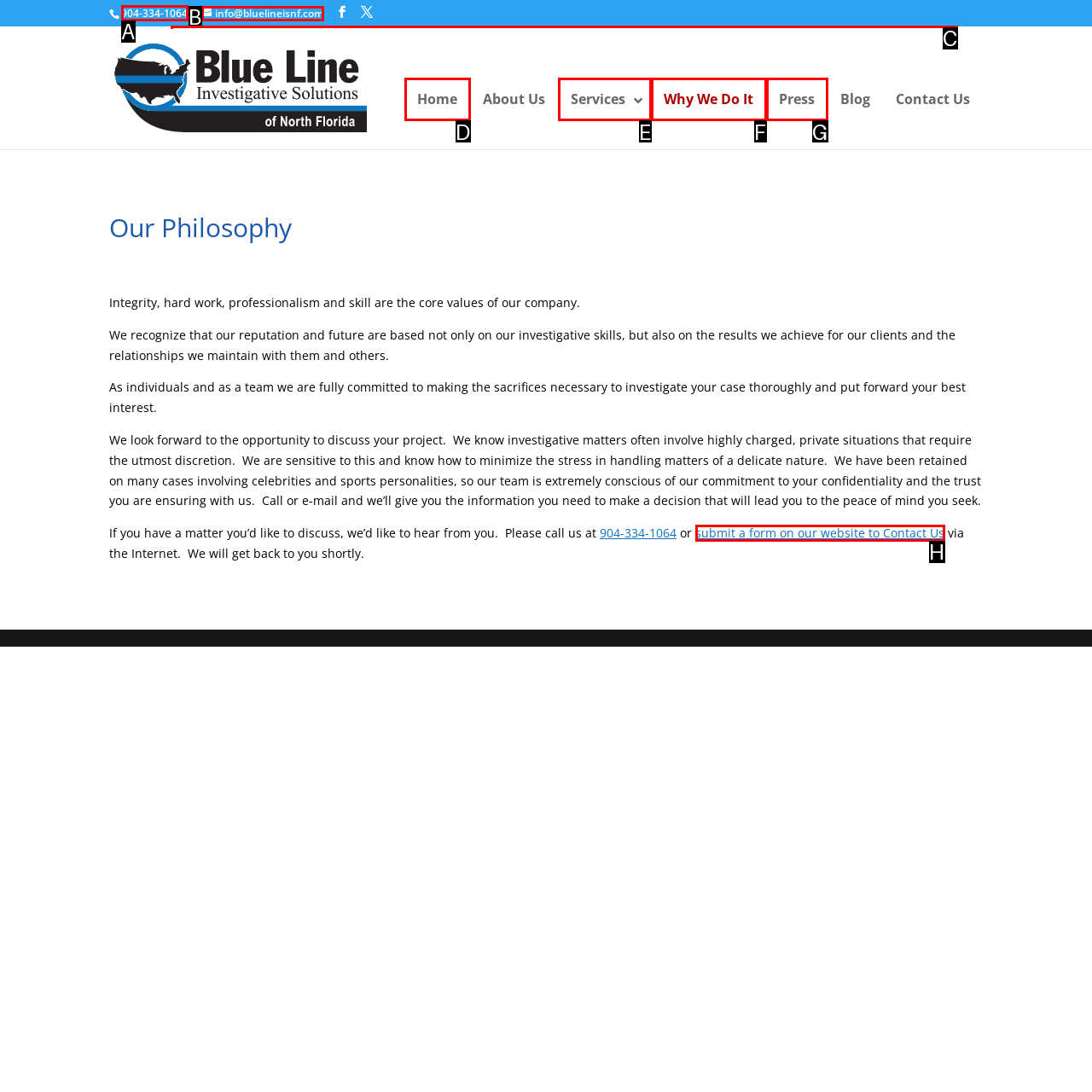Select the option I need to click to accomplish this task: Call the company
Provide the letter of the selected choice from the given options.

A